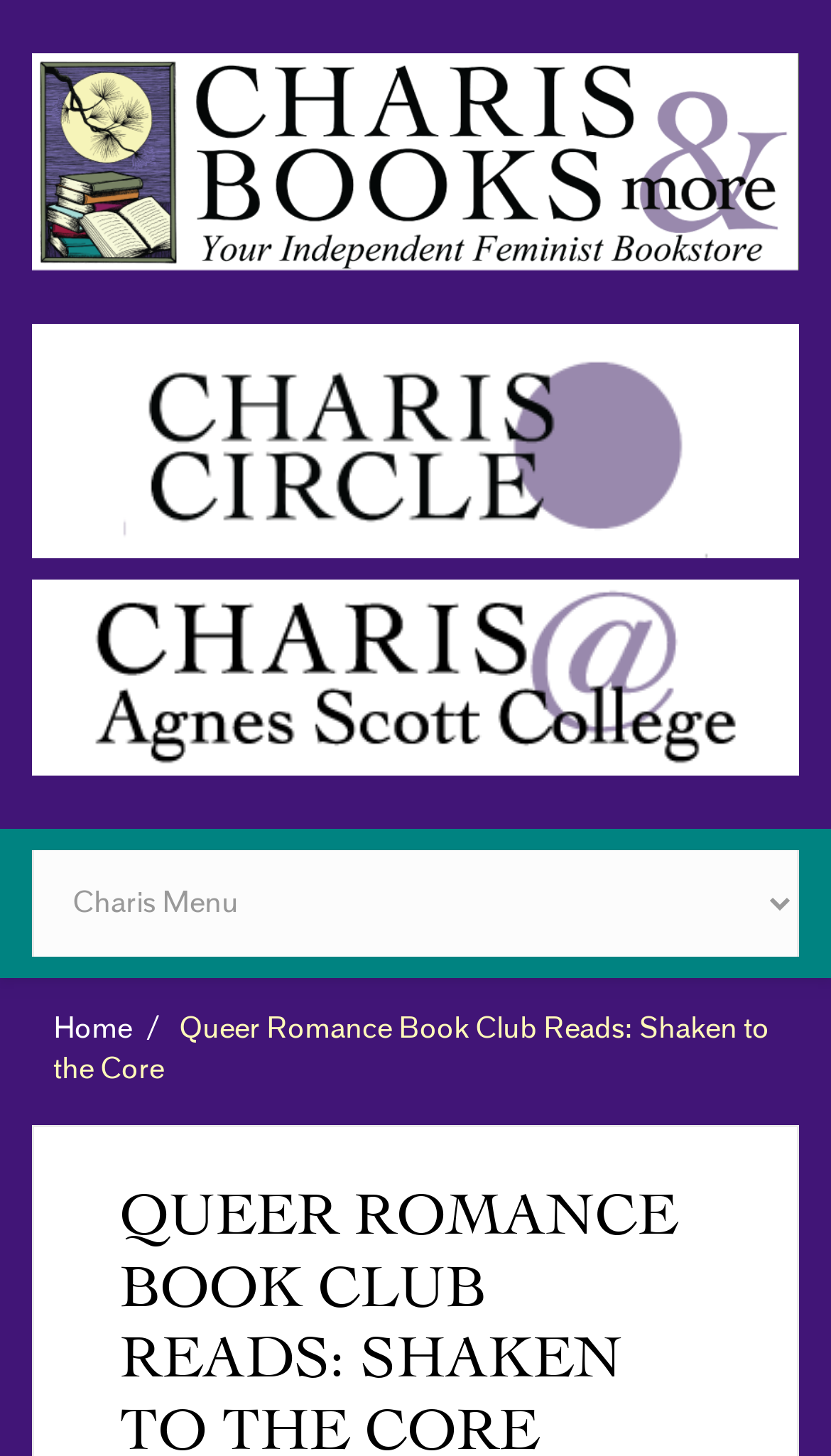Please reply to the following question with a single word or a short phrase:
How many links are above the combobox?

3